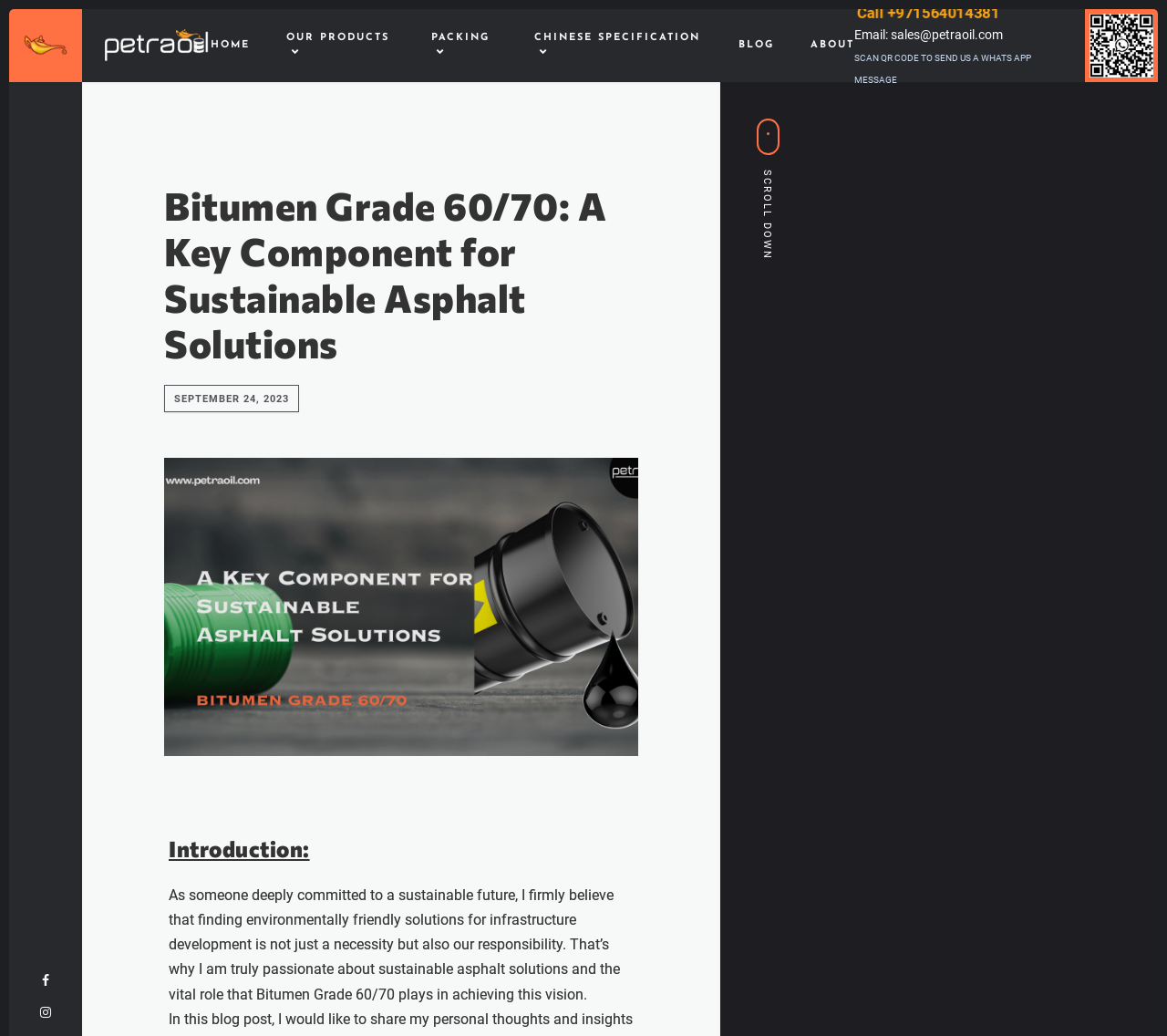Please mark the clickable region by giving the bounding box coordinates needed to complete this instruction: "Visit Petra Oil website".

[0.93, 0.009, 0.992, 0.079]